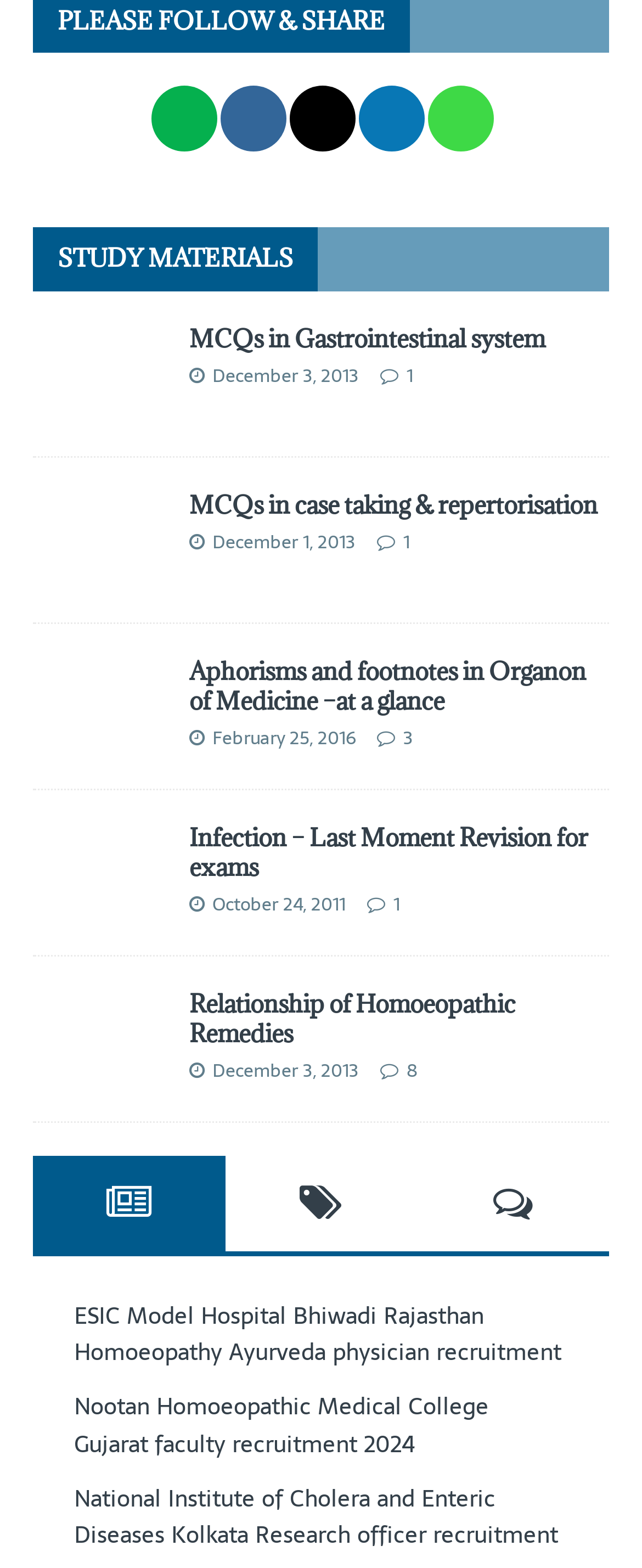Find and indicate the bounding box coordinates of the region you should select to follow the given instruction: "Read STUDY MATERIALS".

[0.051, 0.145, 0.949, 0.185]